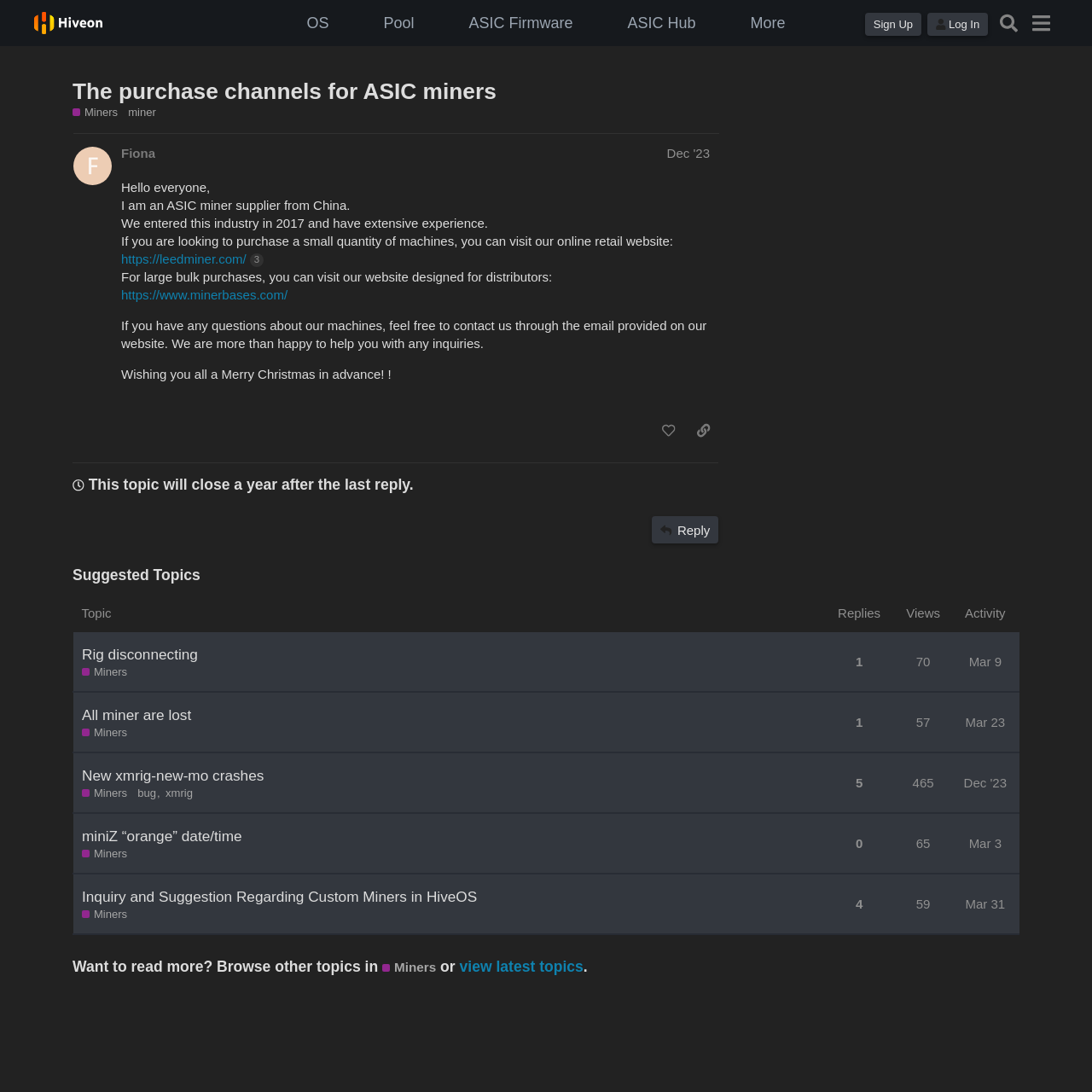Extract the bounding box coordinates of the UI element described: "Infographics". Provide the coordinates in the format [left, top, right, bottom] with values ranging from 0 to 1.

None